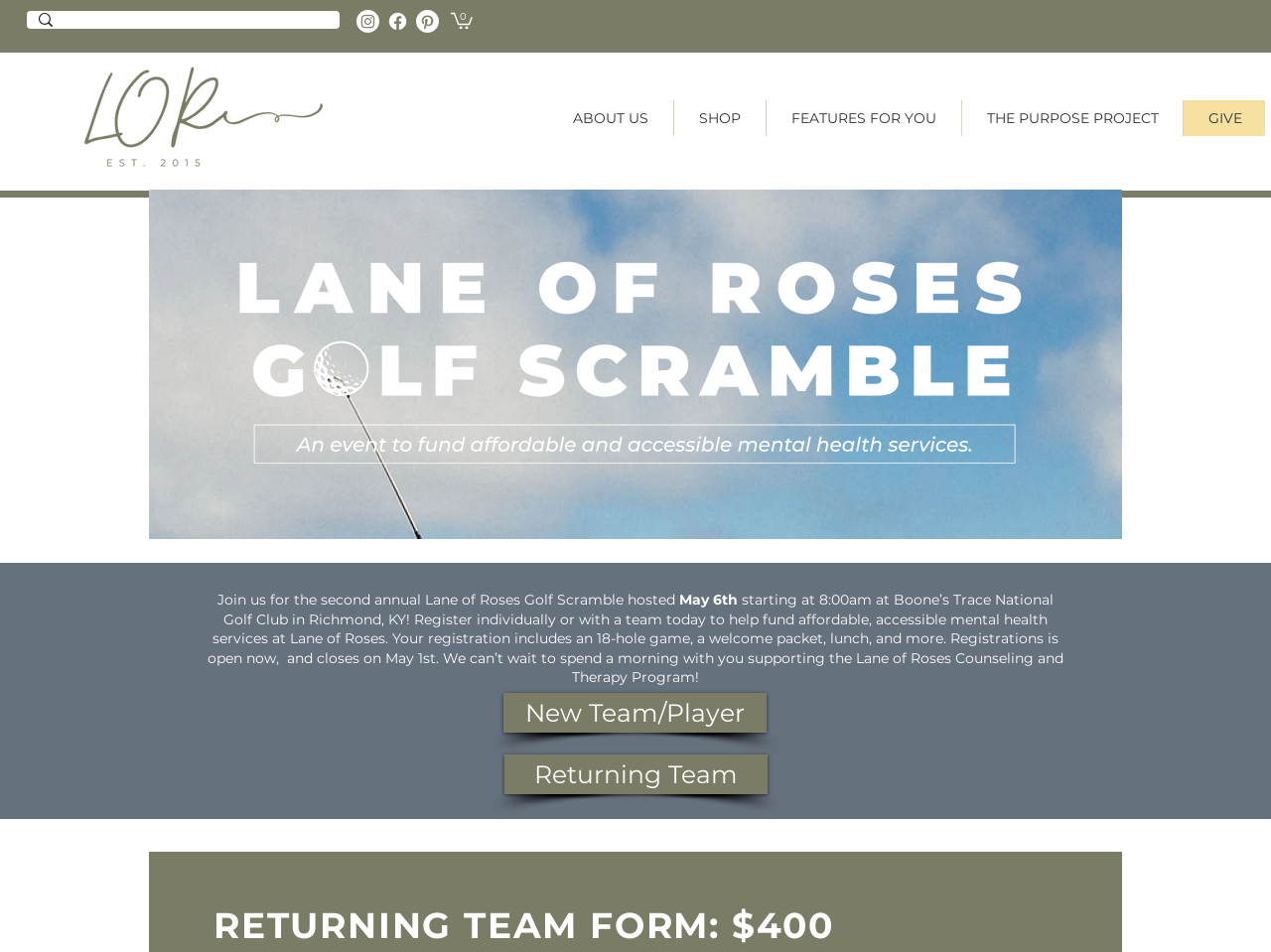What is the purpose of the Lane of Roses Counseling and Therapy Program?
Craft a detailed and extensive response to the question.

I found the answer by reading the text on the webpage, which states '...to help fund affordable, accessible mental health services at Lane of Roses.' This indicates that the purpose of the program is to provide affordable and accessible mental health services.